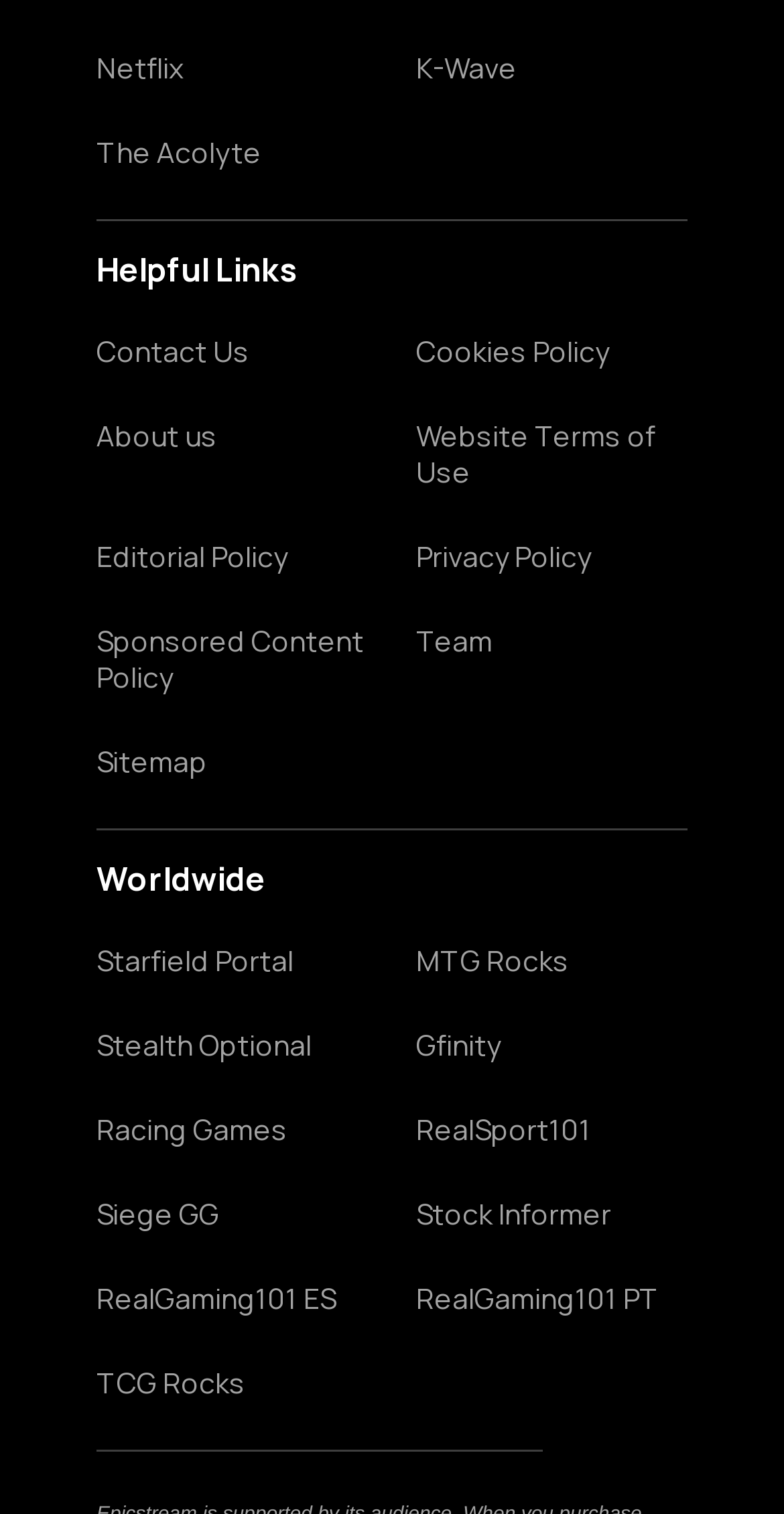What is the last link on the webpage?
Observe the image and answer the question with a one-word or short phrase response.

TCG Rocks